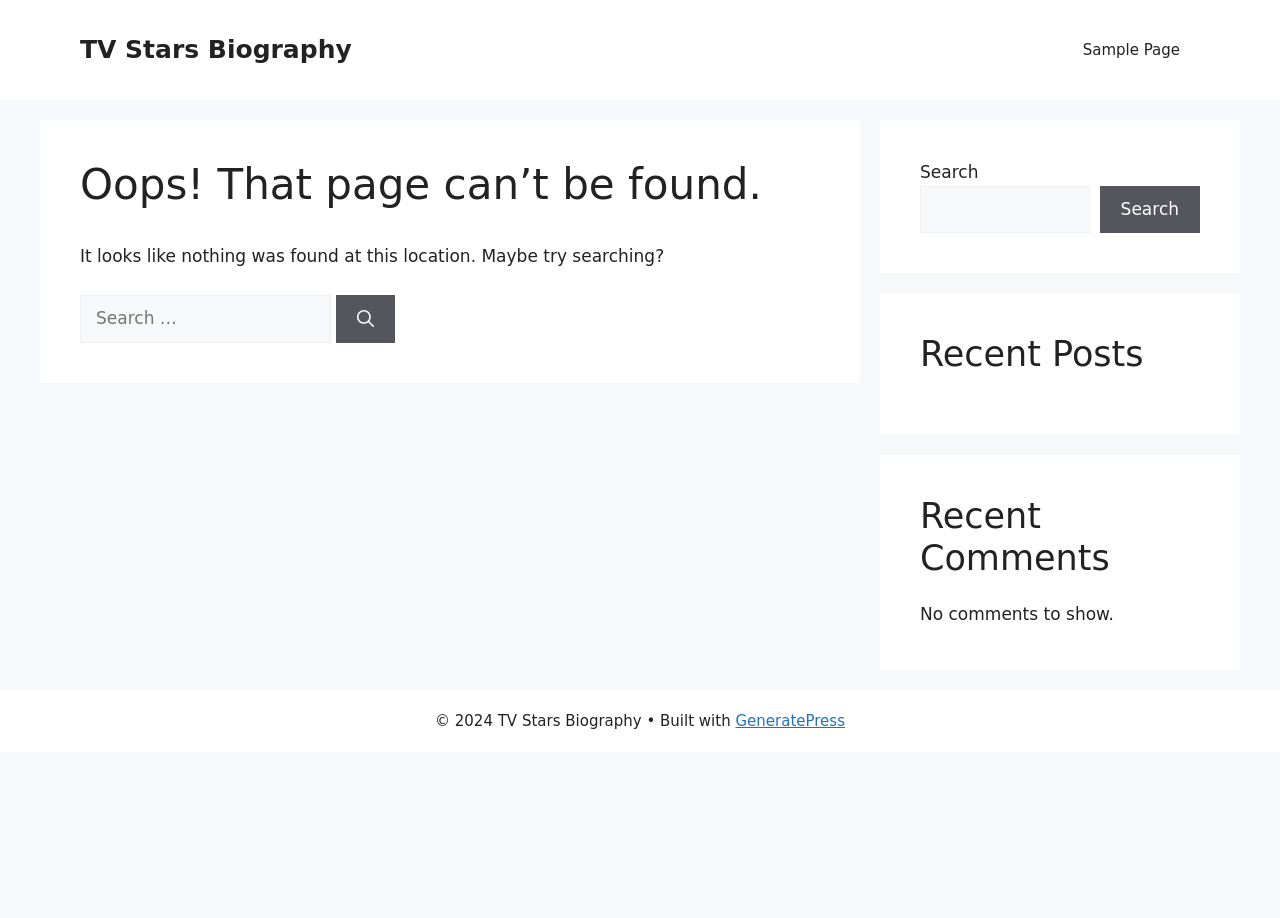What is the copyright year of the website?
Based on the screenshot, give a detailed explanation to answer the question.

The copyright year of the website is displayed in the footer section, which is '2024'.